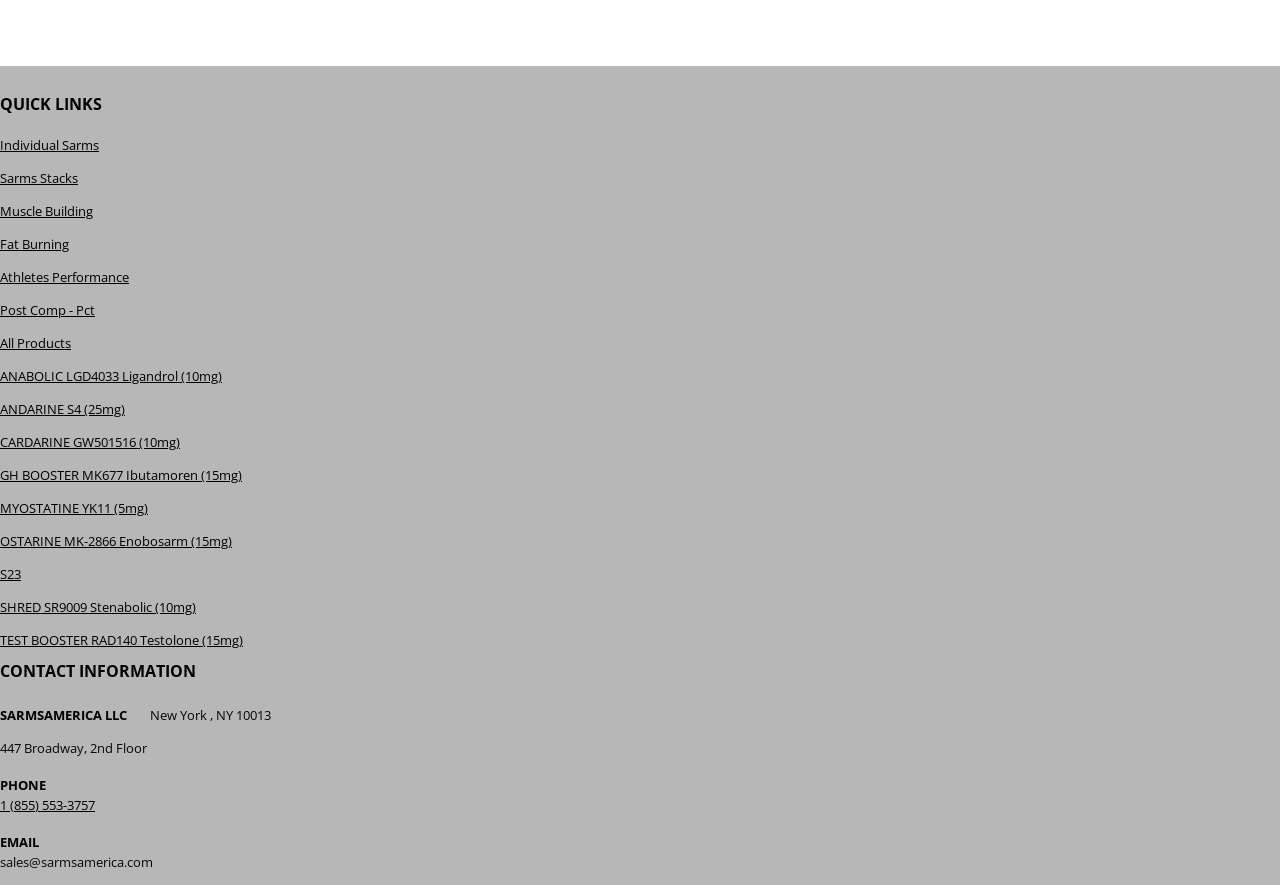Please find and report the bounding box coordinates of the element to click in order to perform the following action: "Call 1 (855) 553-3757". The coordinates should be expressed as four float numbers between 0 and 1, in the format [left, top, right, bottom].

[0.0, 0.899, 0.074, 0.919]